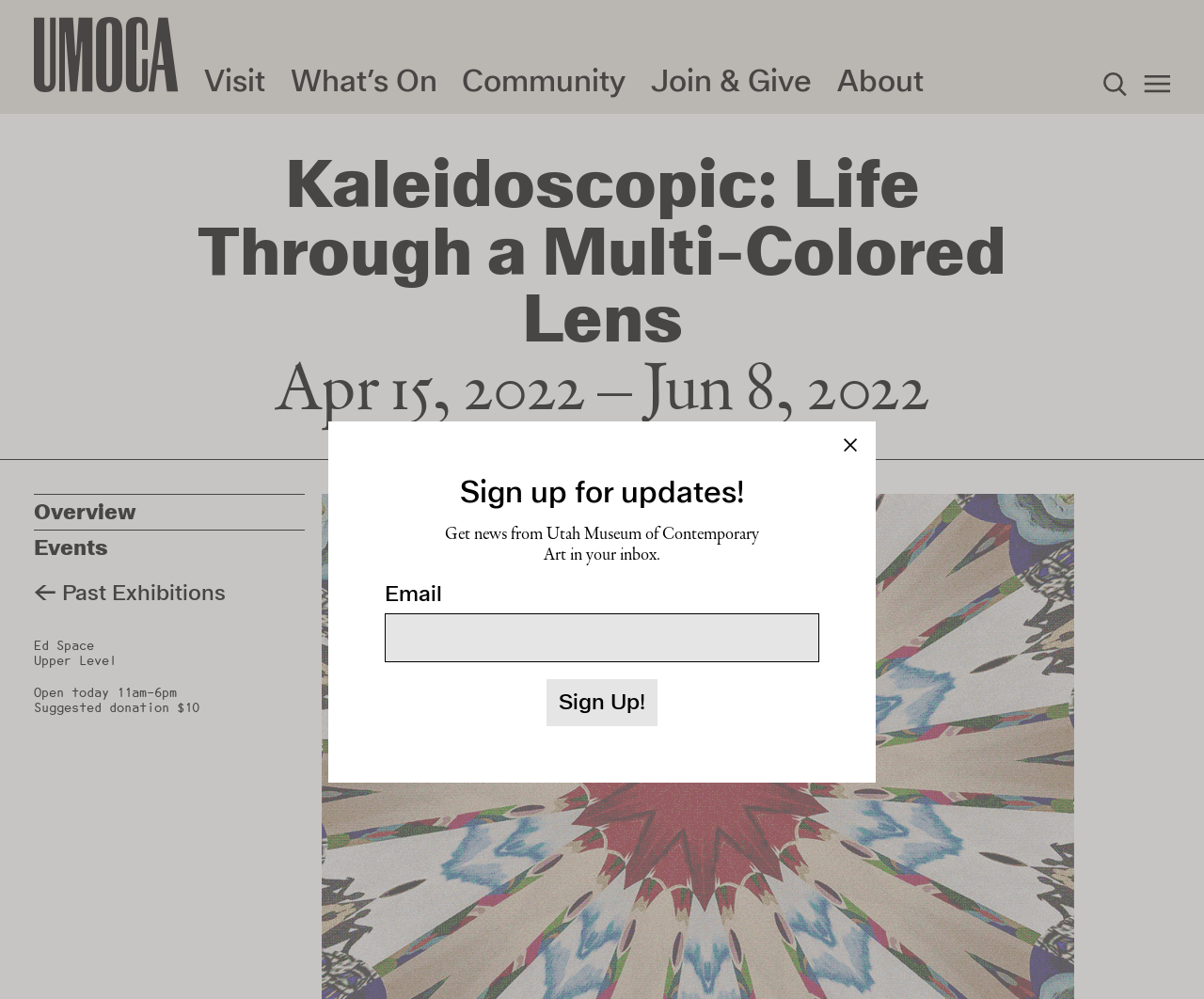Please reply with a single word or brief phrase to the question: 
What is the name of the current exhibition?

Kaleidoscopic